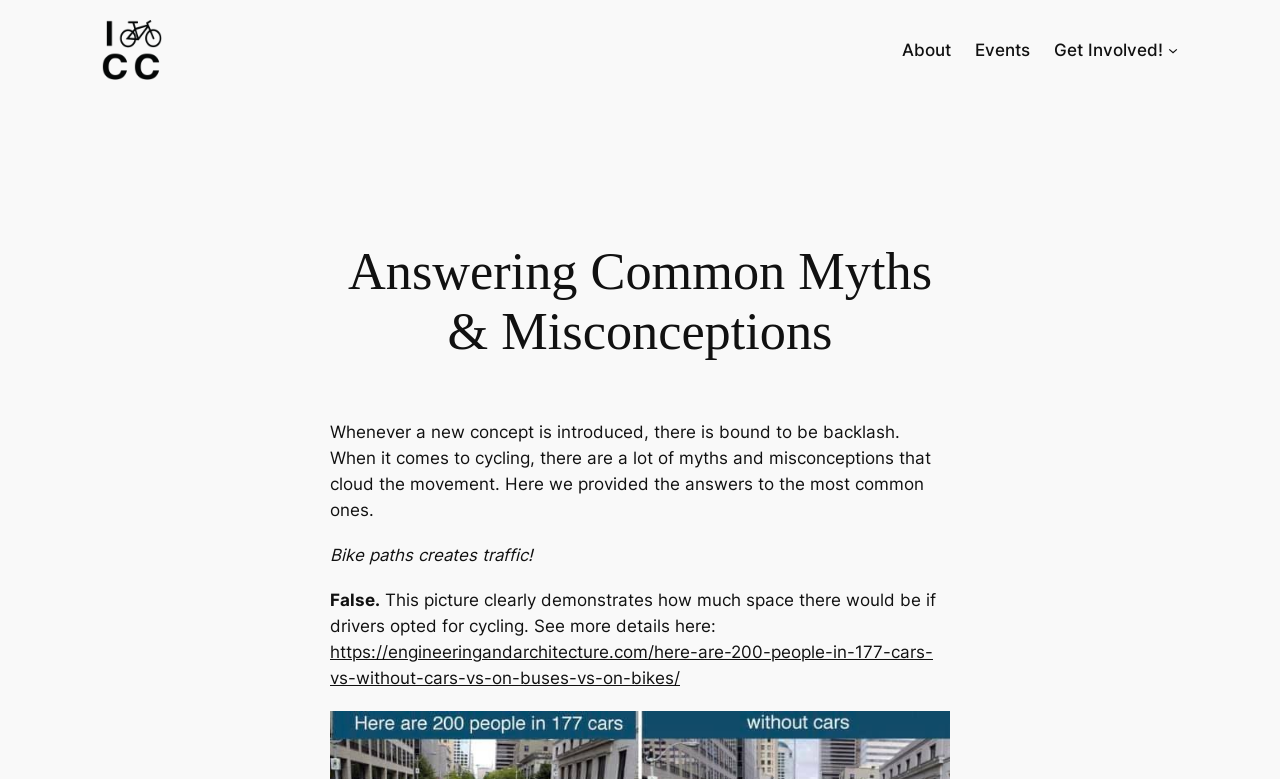Respond to the question with just a single word or phrase: 
What is the link provided in the first myth section?

https://engineeringandarchitecture.com/...